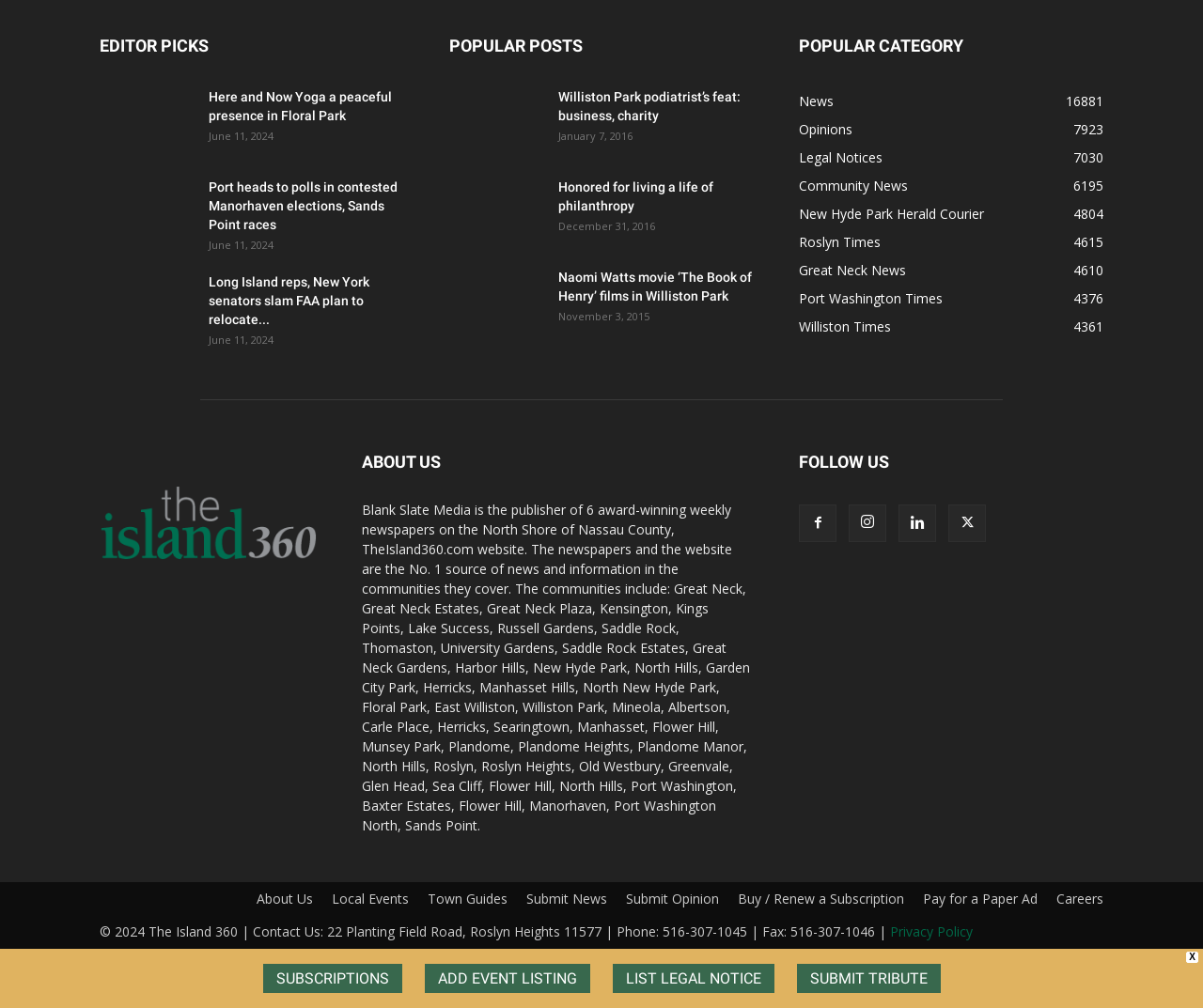Using the element description: "Business License", determine the bounding box coordinates. The coordinates should be in the format [left, top, right, bottom], with values between 0 and 1.

None